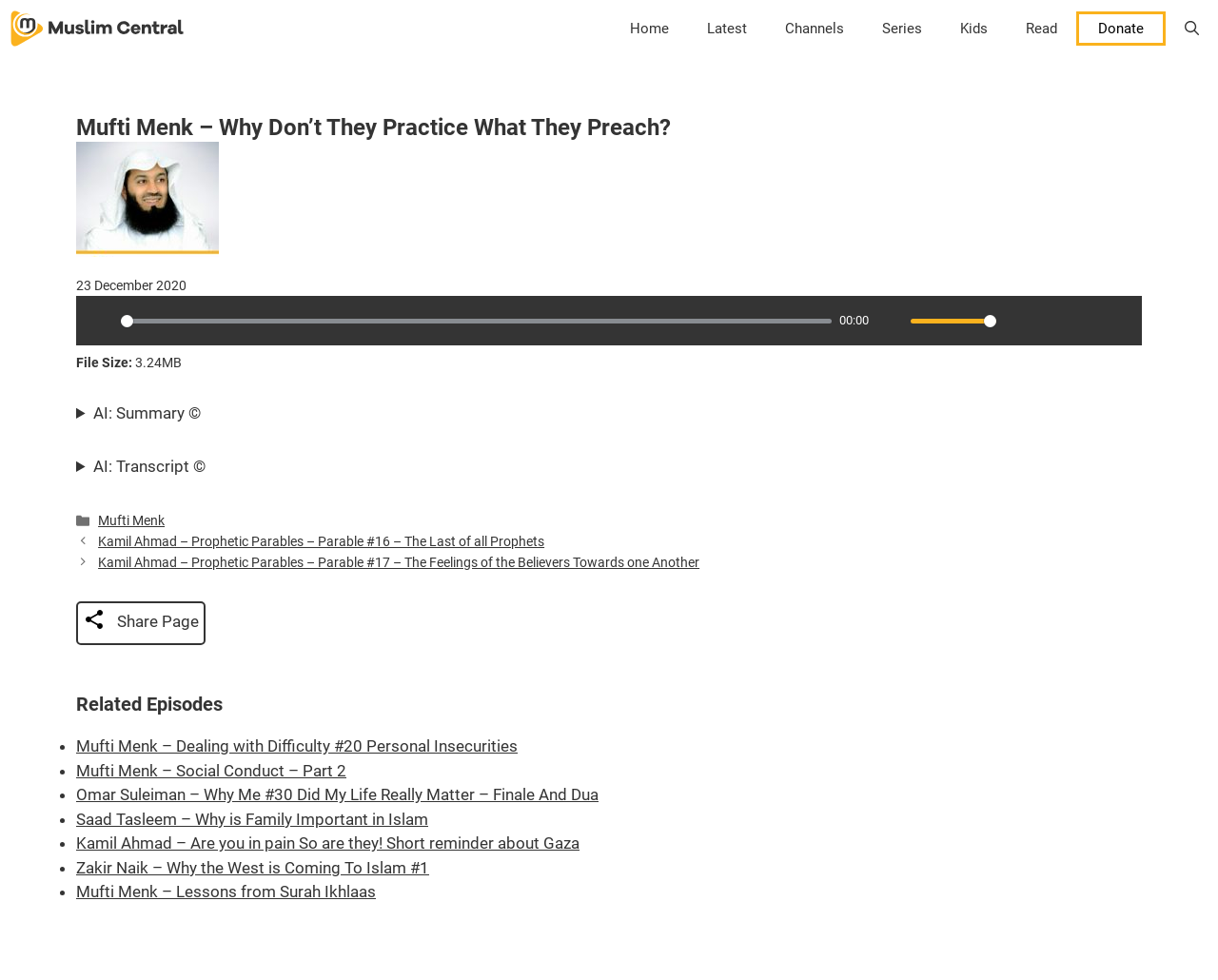Please locate the bounding box coordinates for the element that should be clicked to achieve the following instruction: "View related episodes". Ensure the coordinates are given as four float numbers between 0 and 1, i.e., [left, top, right, bottom].

[0.062, 0.707, 0.938, 0.73]